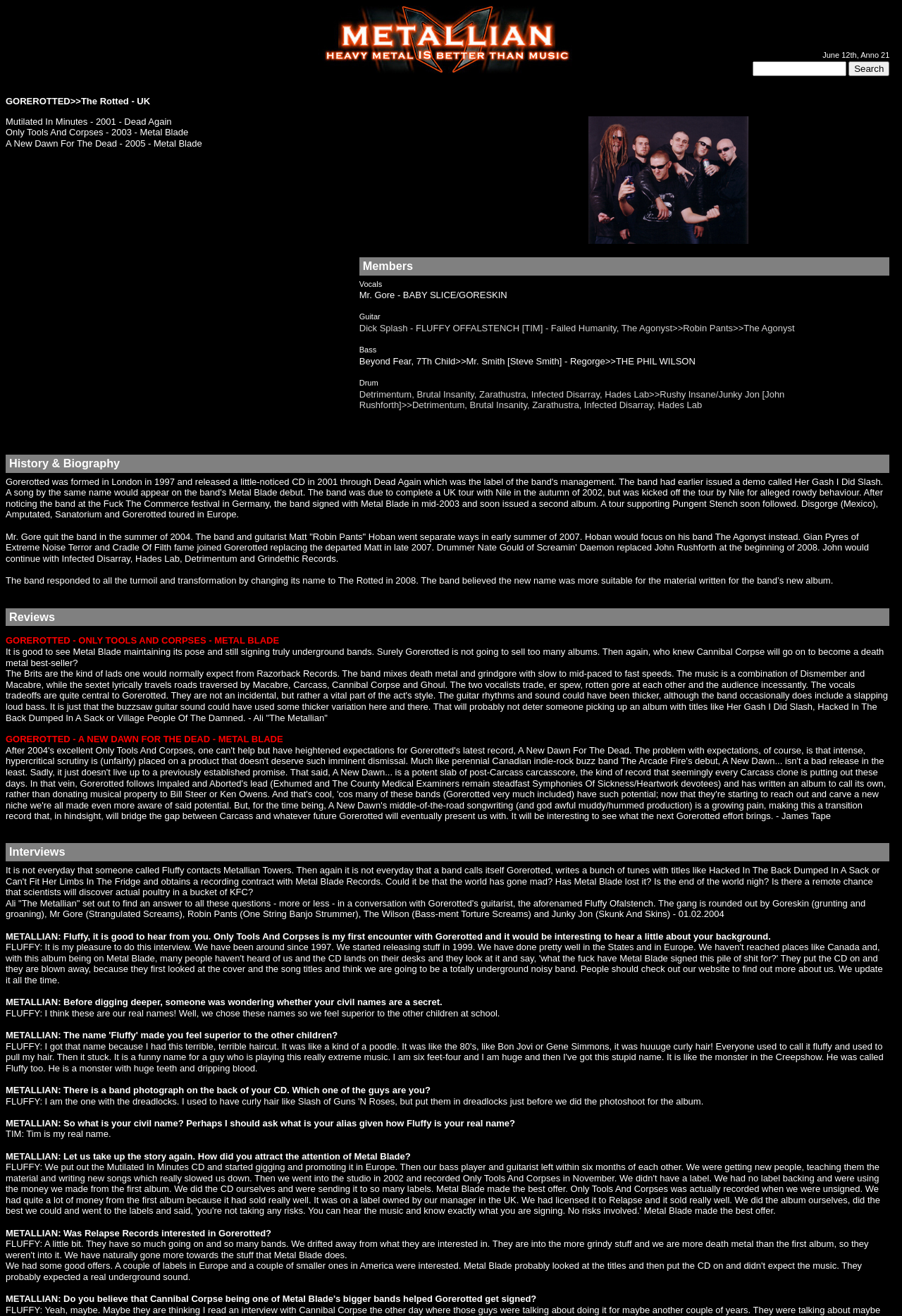Identify and provide the main heading of the webpage.

GOREROTTED>>The Rotted - UK